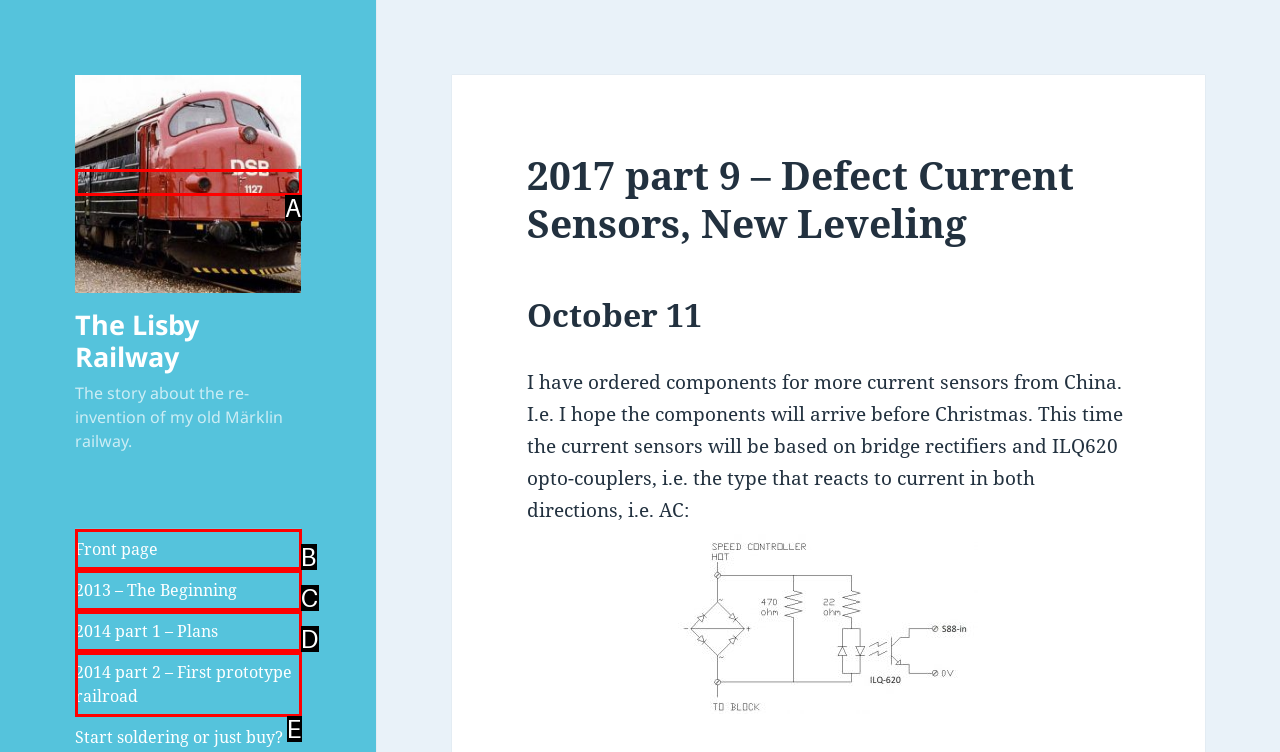Using the description: Media, find the HTML element that matches it. Answer with the letter of the chosen option.

None